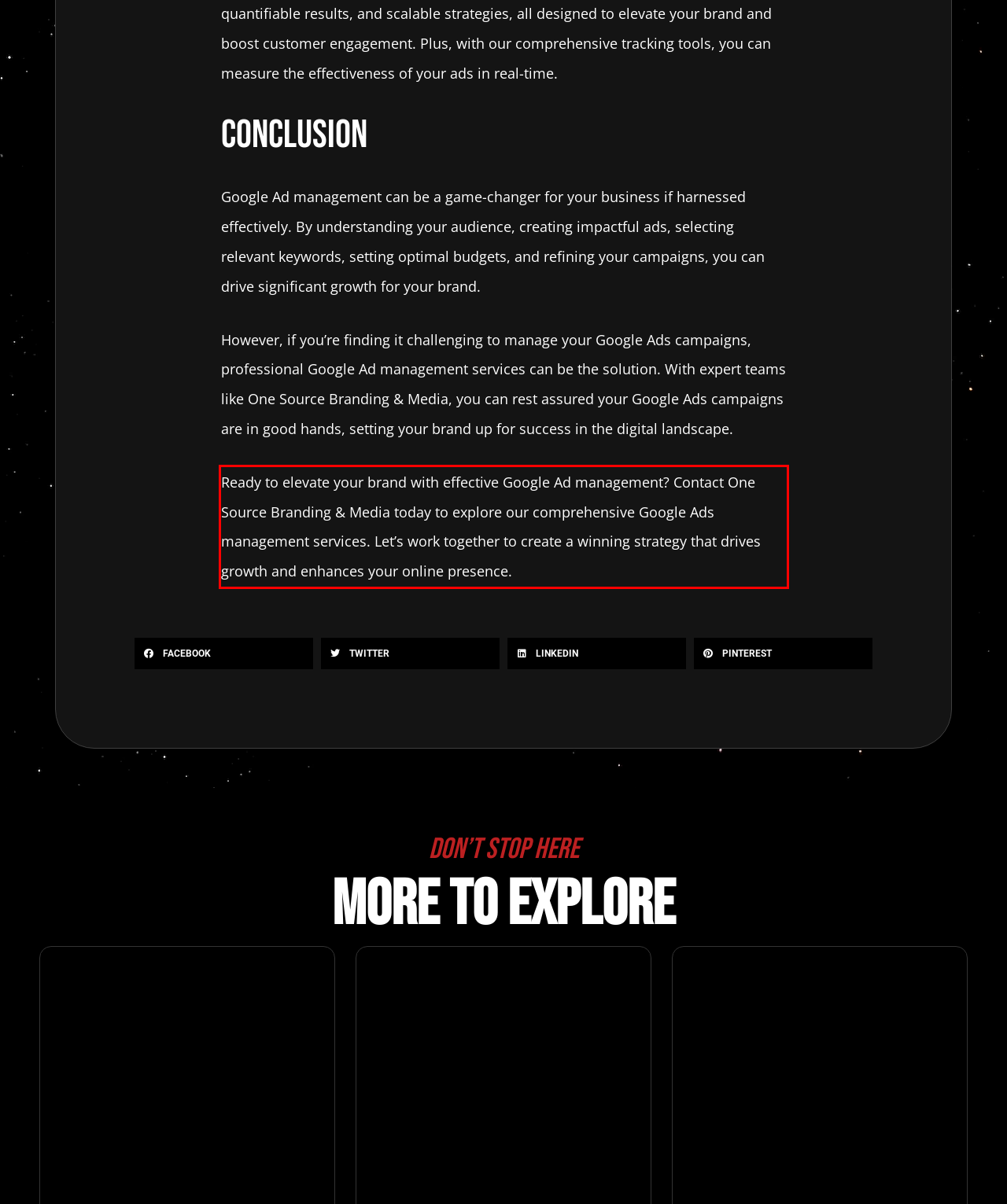You are provided with a screenshot of a webpage featuring a red rectangle bounding box. Extract the text content within this red bounding box using OCR.

Ready to elevate your brand with effective Google Ad management? Contact One Source Branding & Media today to explore our comprehensive Google Ads management services. Let’s work together to create a winning strategy that drives growth and enhances your online presence.